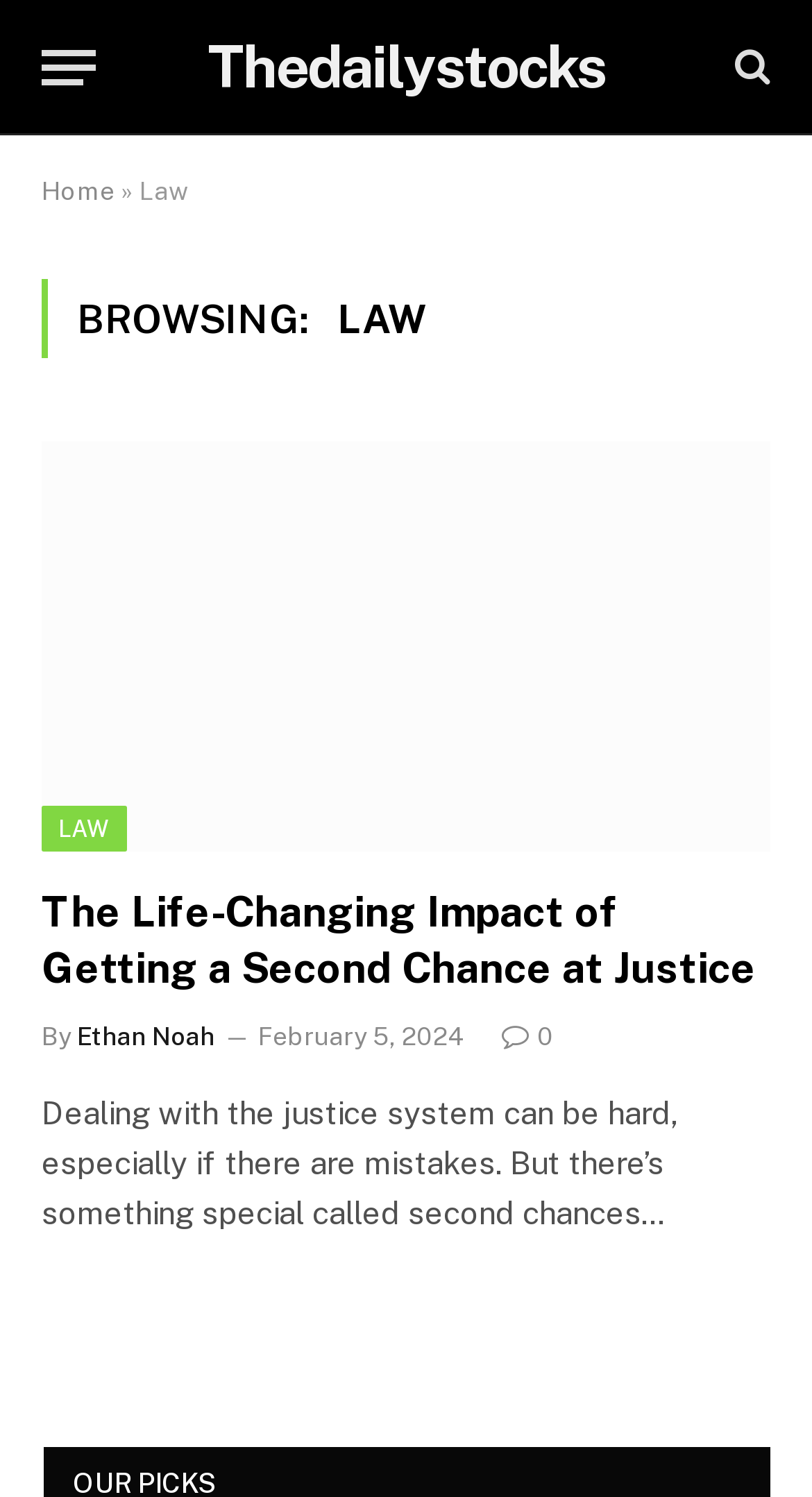What is the category of the article?
Please provide a comprehensive answer based on the information in the image.

The category of the article can be found in the breadcrumbs section, where it says 'Home » Law', indicating that the article belongs to the 'Law' category.